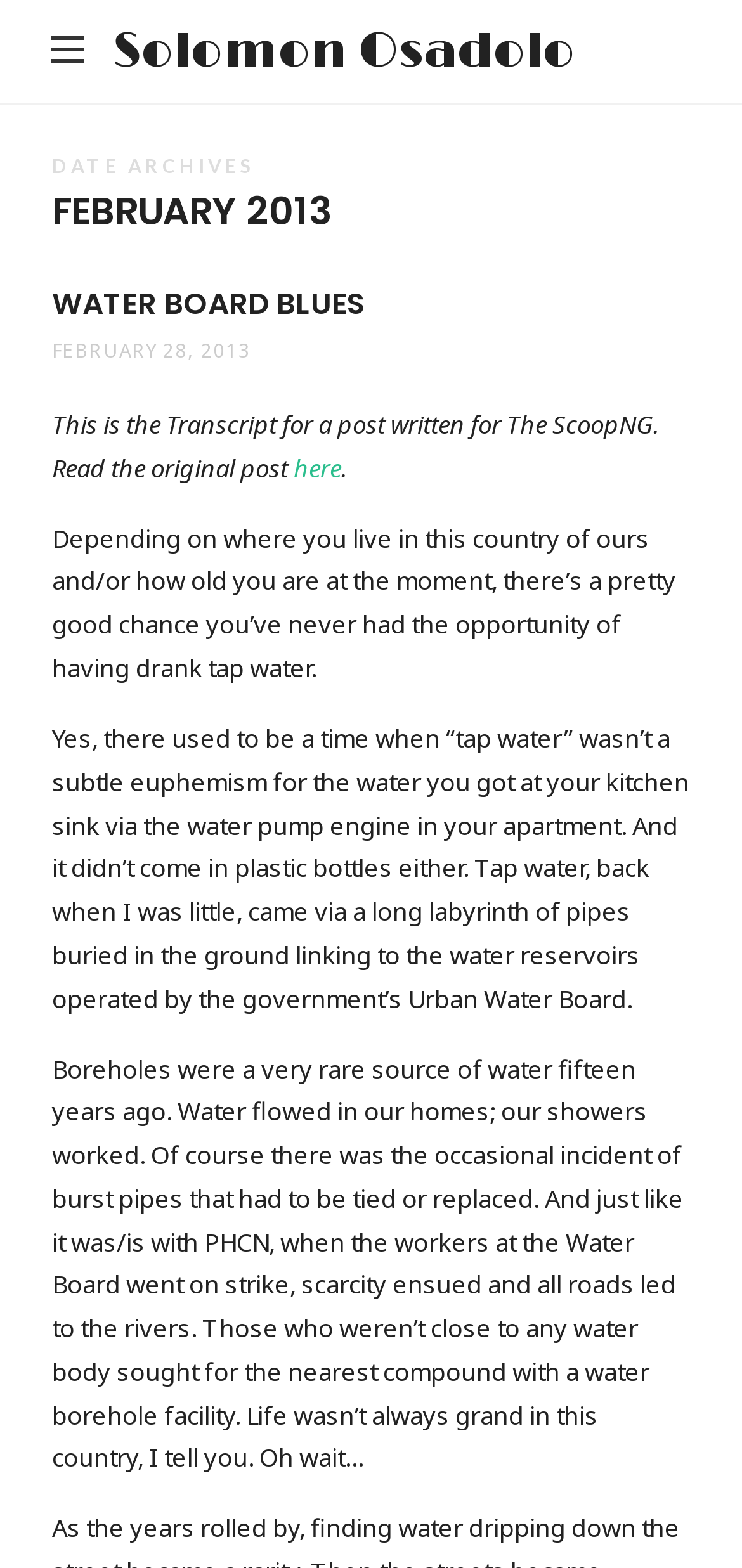Give the bounding box coordinates for the element described as: "Solomon Osadolo".

[0.152, 0.013, 0.775, 0.052]